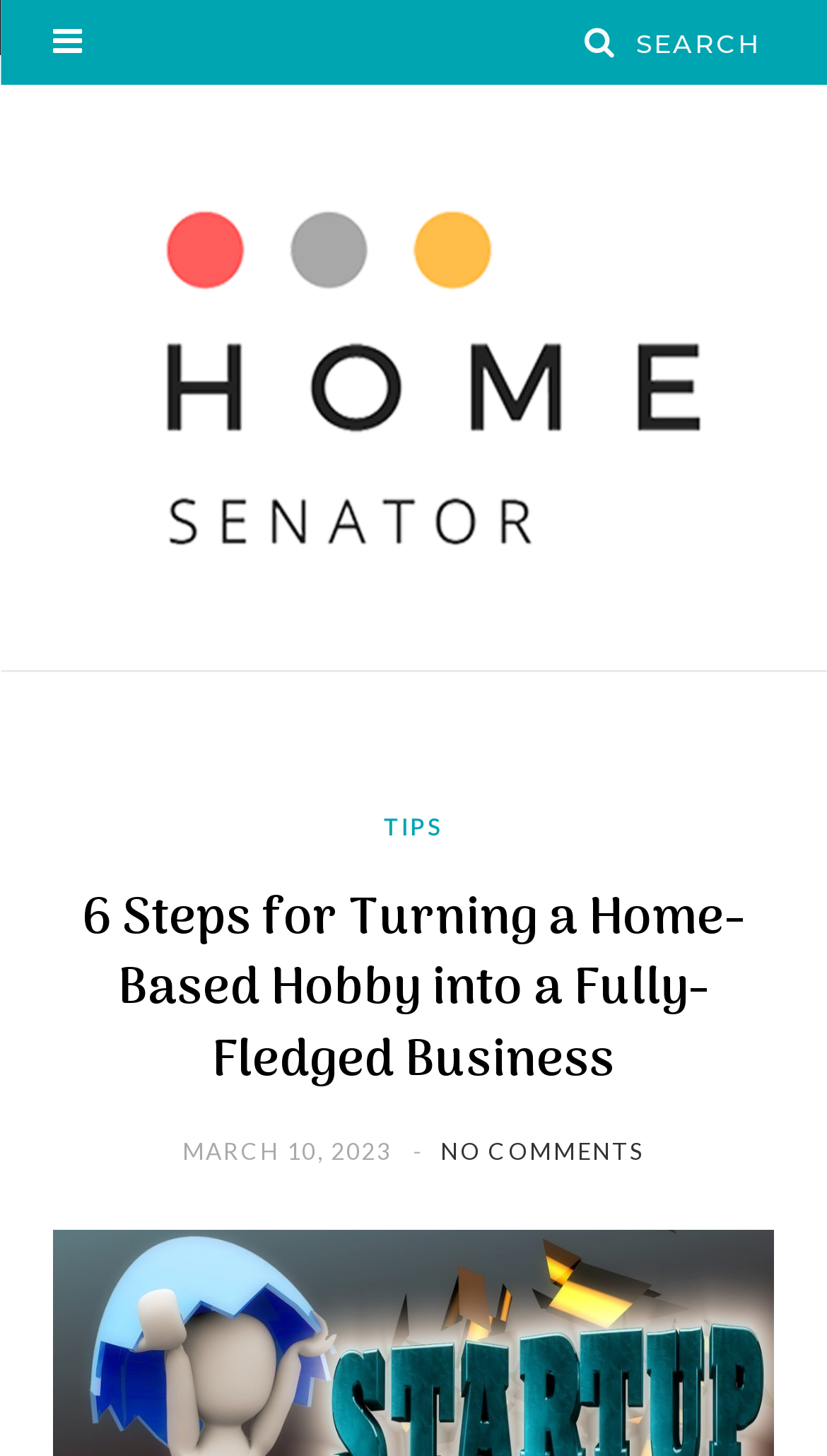Identify the bounding box of the HTML element described as: "No Comments".

[0.533, 0.781, 0.78, 0.8]